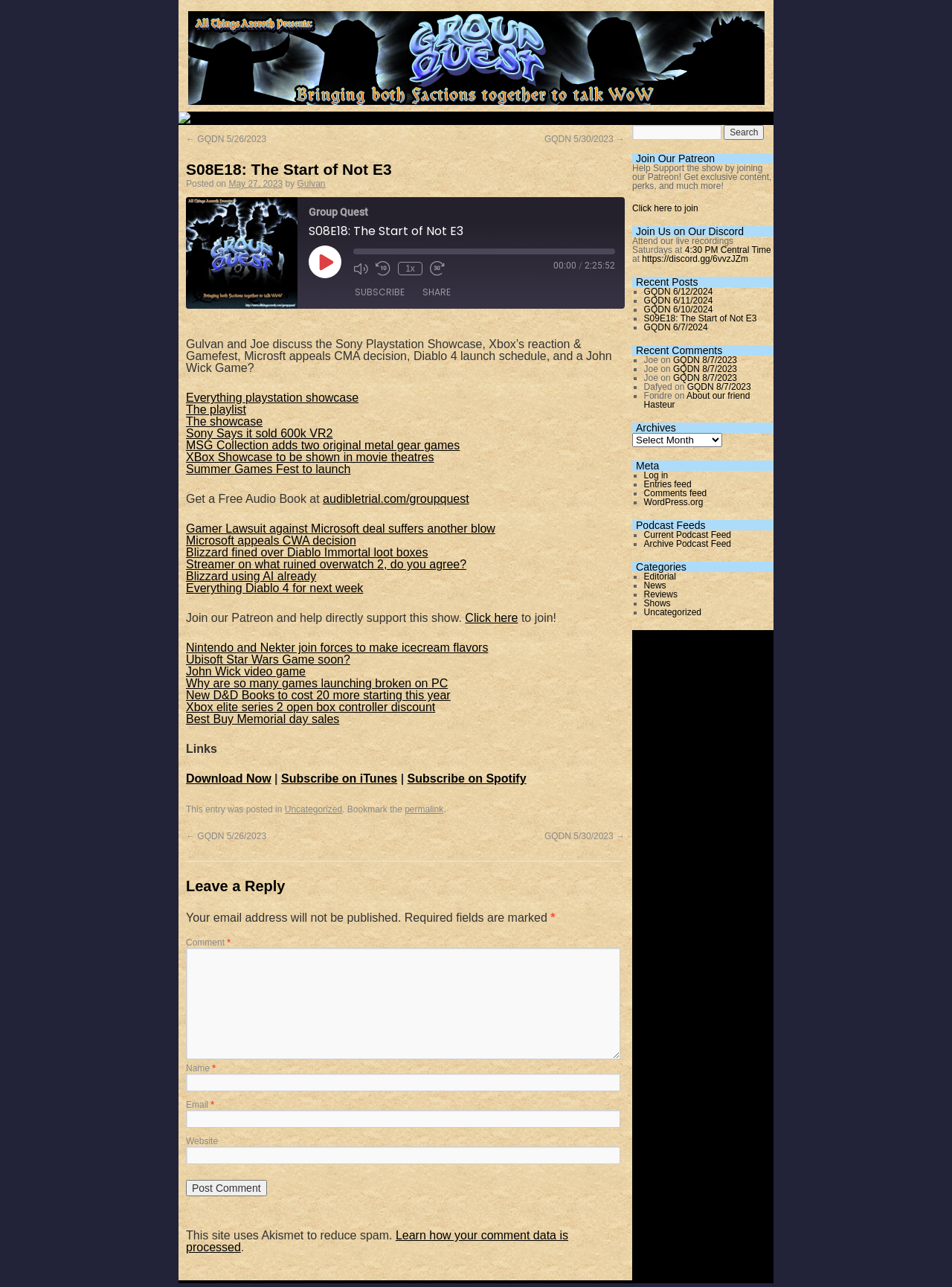What is the title of the episode?
With the help of the image, please provide a detailed response to the question.

The title of the episode can be found in the heading element with the text 'S08E18: The Start of Not E3' which is located at the top of the webpage.